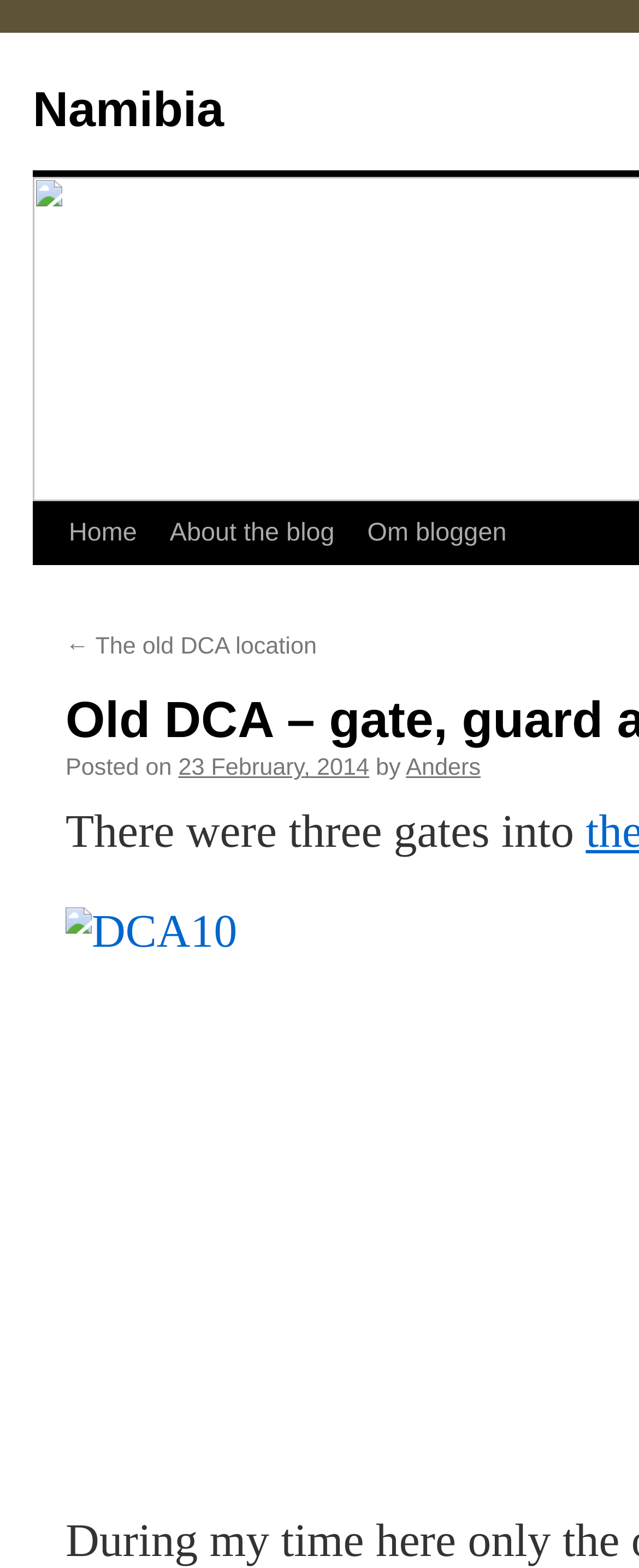How many gates were there into the old DCA area?
Look at the image and construct a detailed response to the question.

I read the text at the top of the page, which says 'There were three gates into the old DCA area', so there were 3 gates.